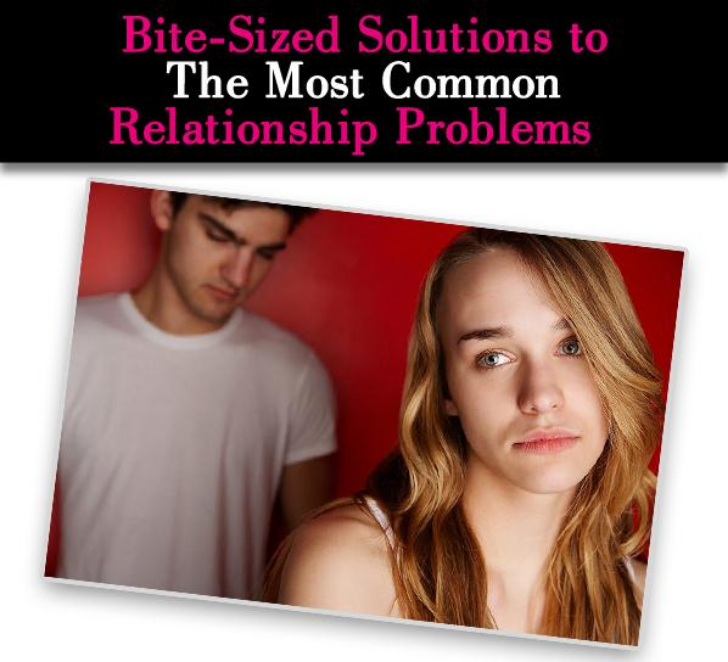Describe every important feature and element in the image comprehensively.

The image features a poignant representation of relationship challenges, accompanied by the title "Bite-Sized Solutions to The Most Common Relationship Problems" prominently displayed at the top. In the foreground, a woman appears contemplative and slightly troubled, symbolizing emotional distress or uncertainty in a relationship. Her expression, along with her casual attire, suggests a relatable and personal narrative.

In the background, a man stands slightly behind her, with his head bowed, indicating withdrawal or introspection, which complements the theme of the image. The contrasting colors of the vivid red background enhance the emotional intensity of the scene, underscoring the complex dynamics often present in romantic partnerships. This visual encapsulation serves as an engaging introduction to discussions surrounding common relationship issues, inviting viewers to delve into the solutions that follow.